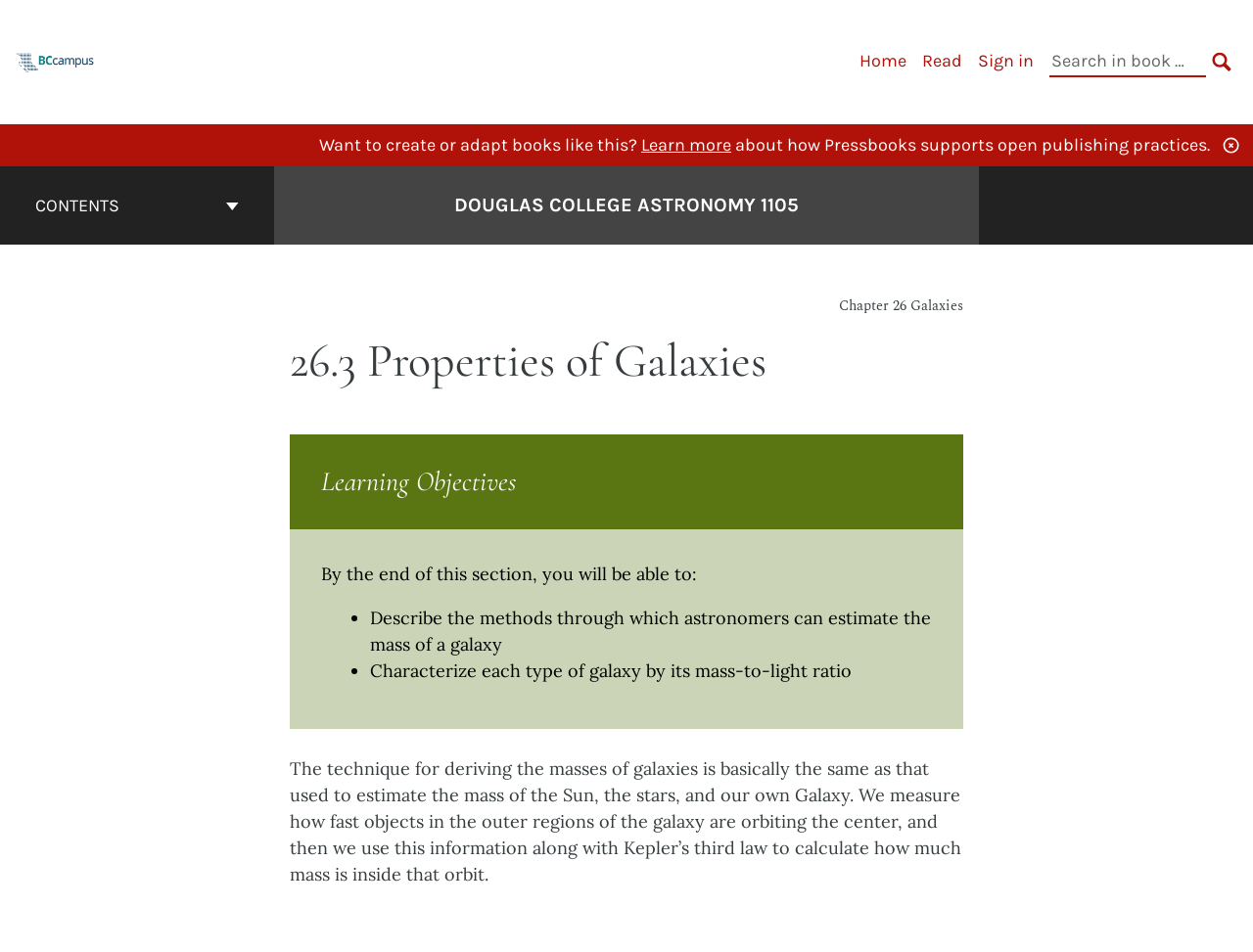Determine the bounding box for the HTML element described here: "Home". The coordinates should be given as [left, top, right, bottom] with each number being a float between 0 and 1.

[0.686, 0.052, 0.723, 0.075]